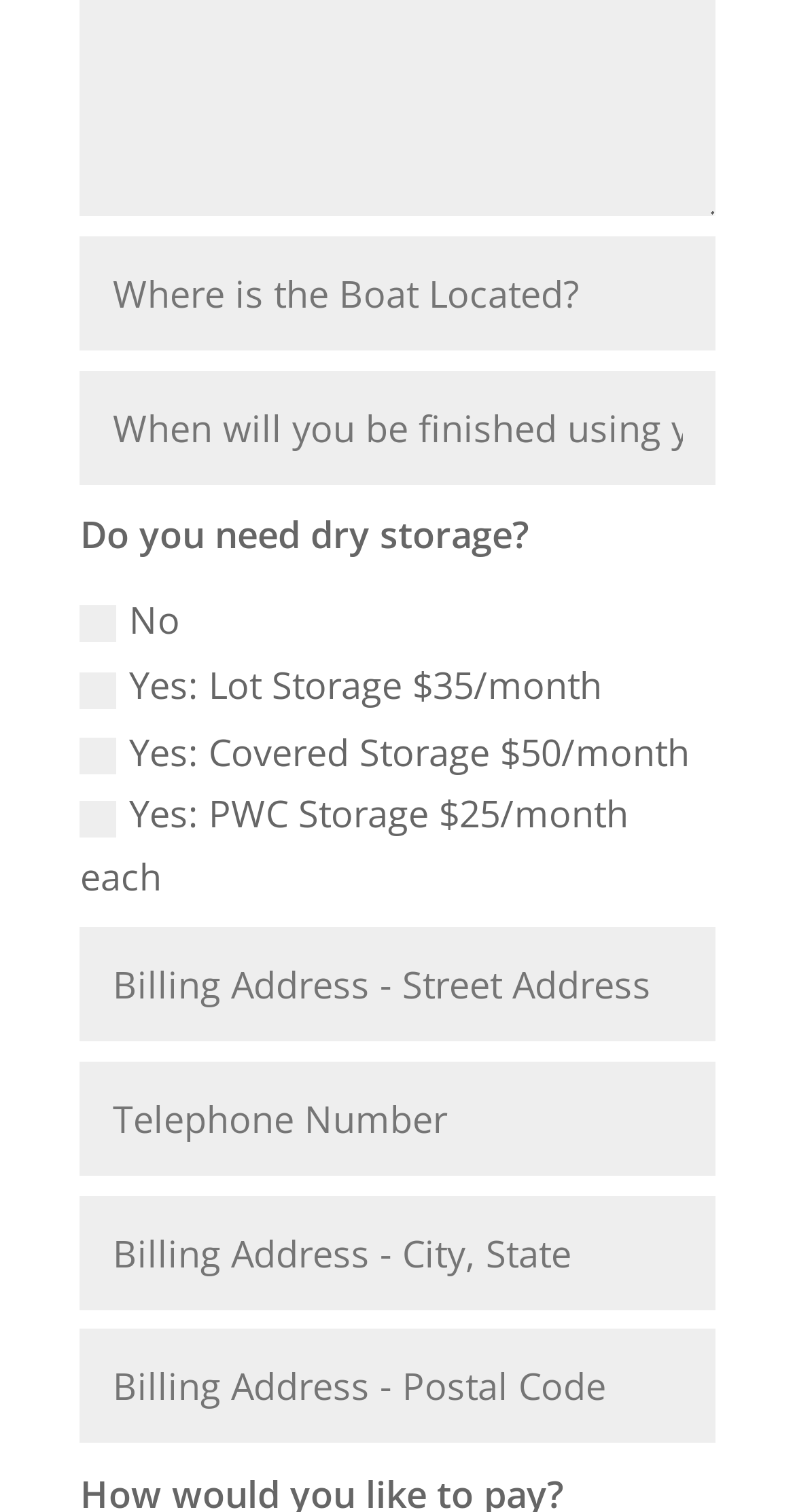Based on the element description name="et_pb_contact_telephone_number_0" placeholder="Telephone Number", identify the bounding box of the UI element in the given webpage screenshot. The coordinates should be in the format (top-left x, top-left y, bottom-right x, bottom-right y) and must be between 0 and 1.

[0.101, 0.702, 0.9, 0.778]